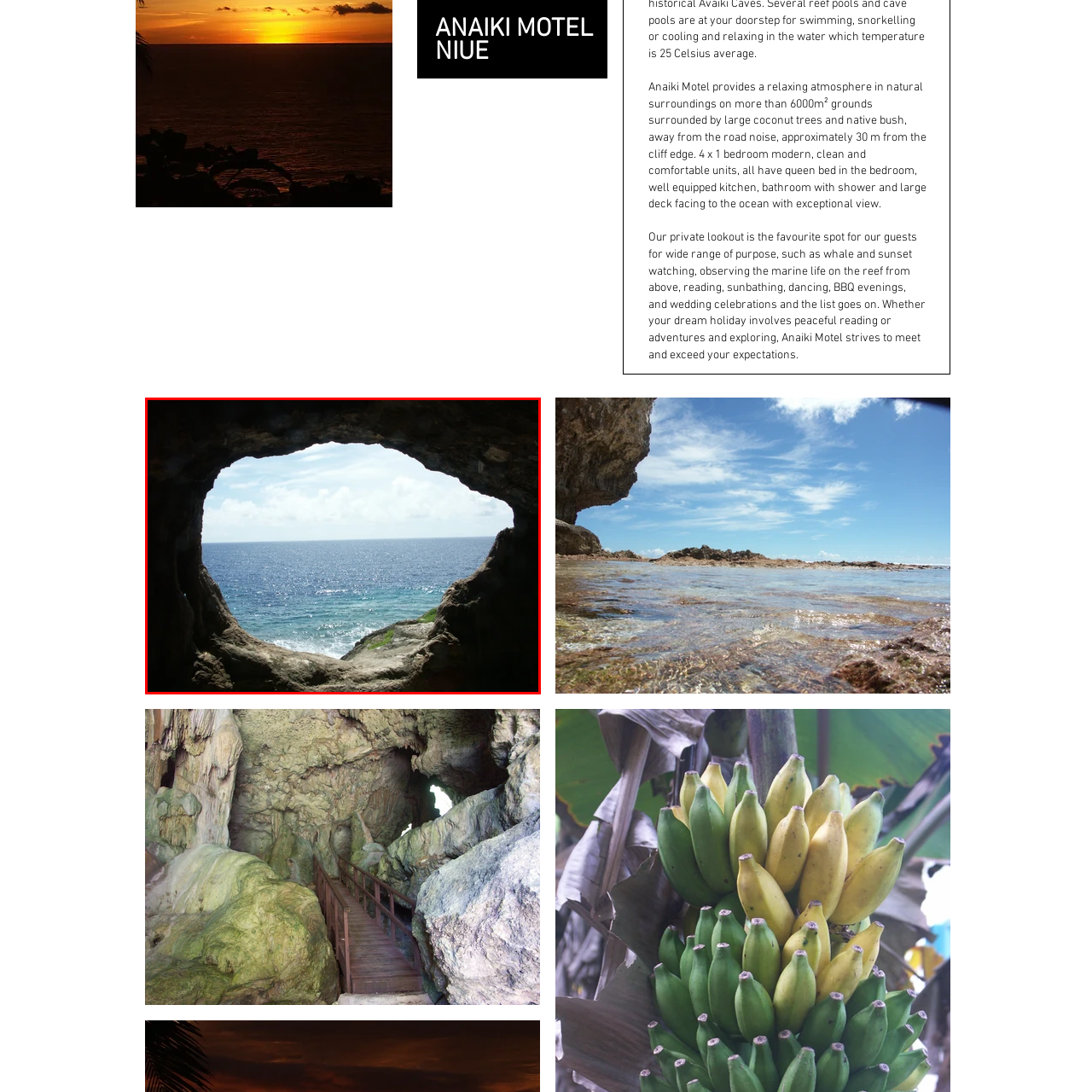What is the texture of the cave's walls?
Inspect the image enclosed by the red bounding box and respond with as much detail as possible.

The caption describes the cave's walls as having a 'rugged texture', which frames the view and invites viewers to experience the tranquility of the surrounding marine life and pristine landscape.